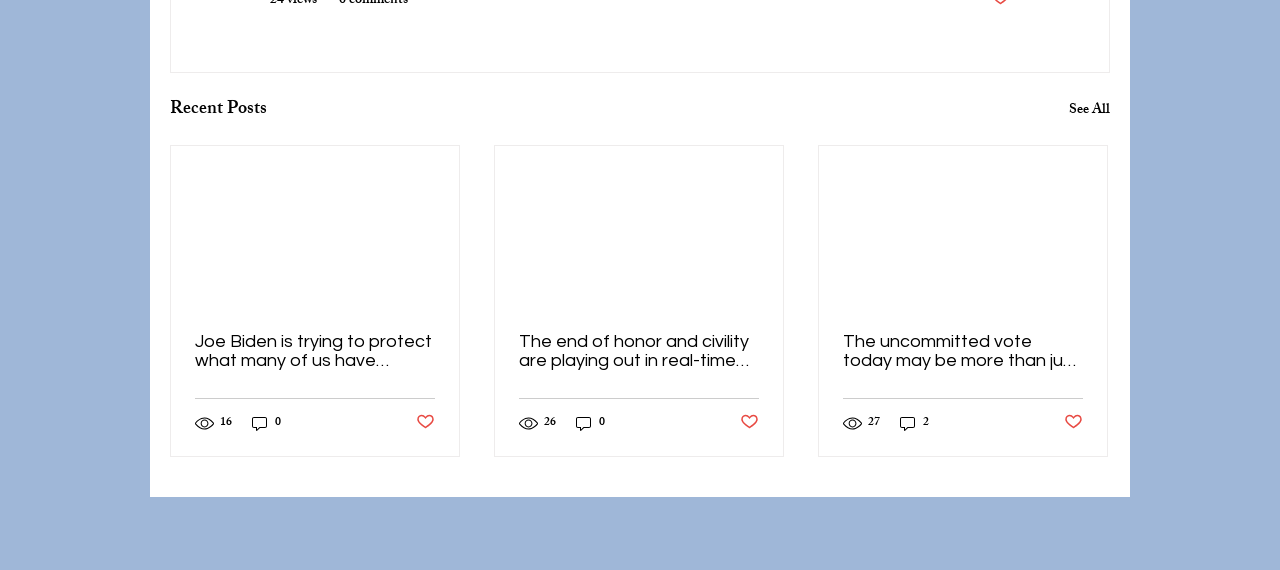Predict the bounding box coordinates of the area that should be clicked to accomplish the following instruction: "View comments of the article". The bounding box coordinates should consist of four float numbers between 0 and 1, i.e., [left, top, right, bottom].

[0.195, 0.724, 0.221, 0.762]